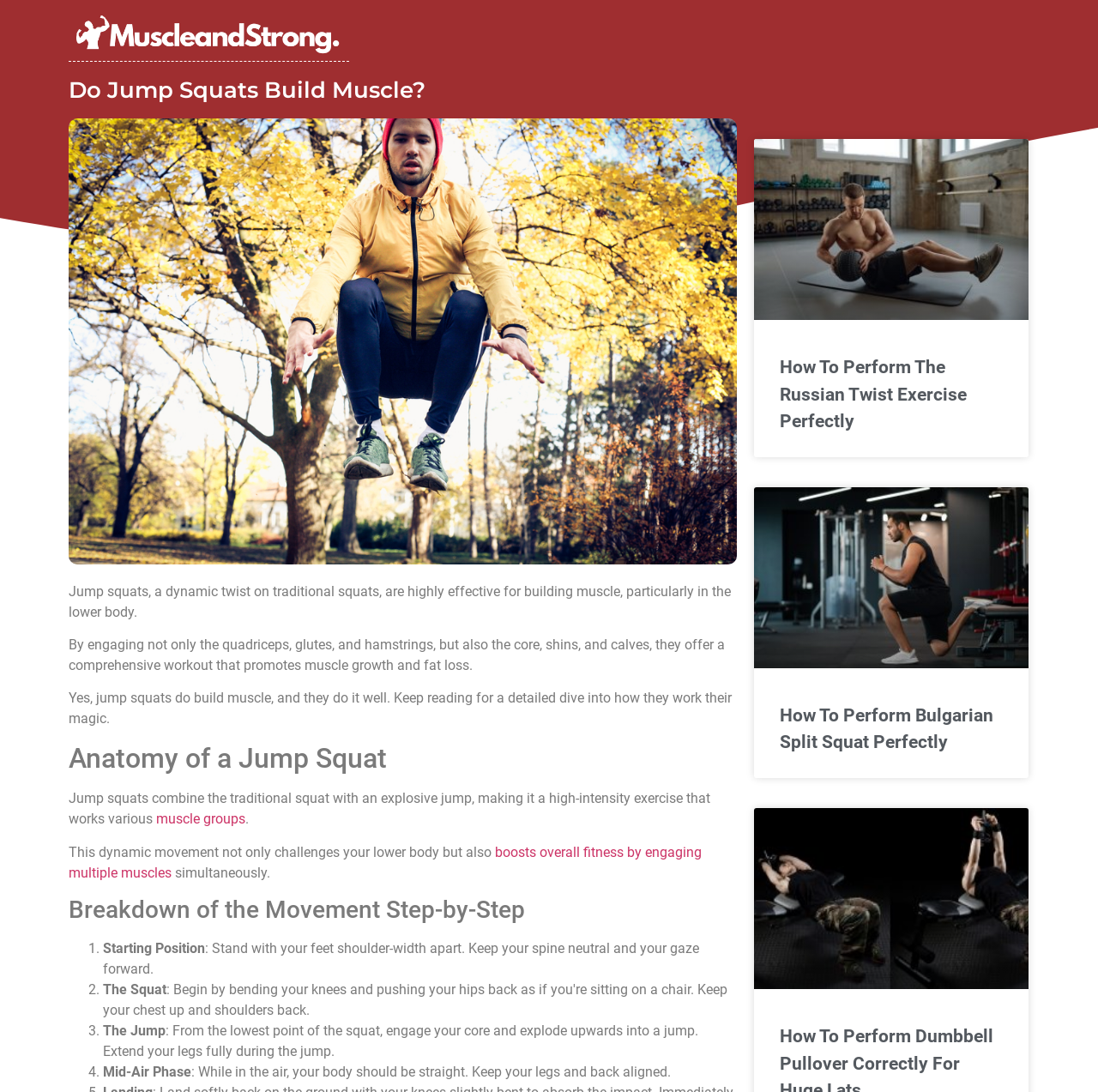Answer the following in one word or a short phrase: 
How many steps are involved in the breakdown of the jump squat movement?

4